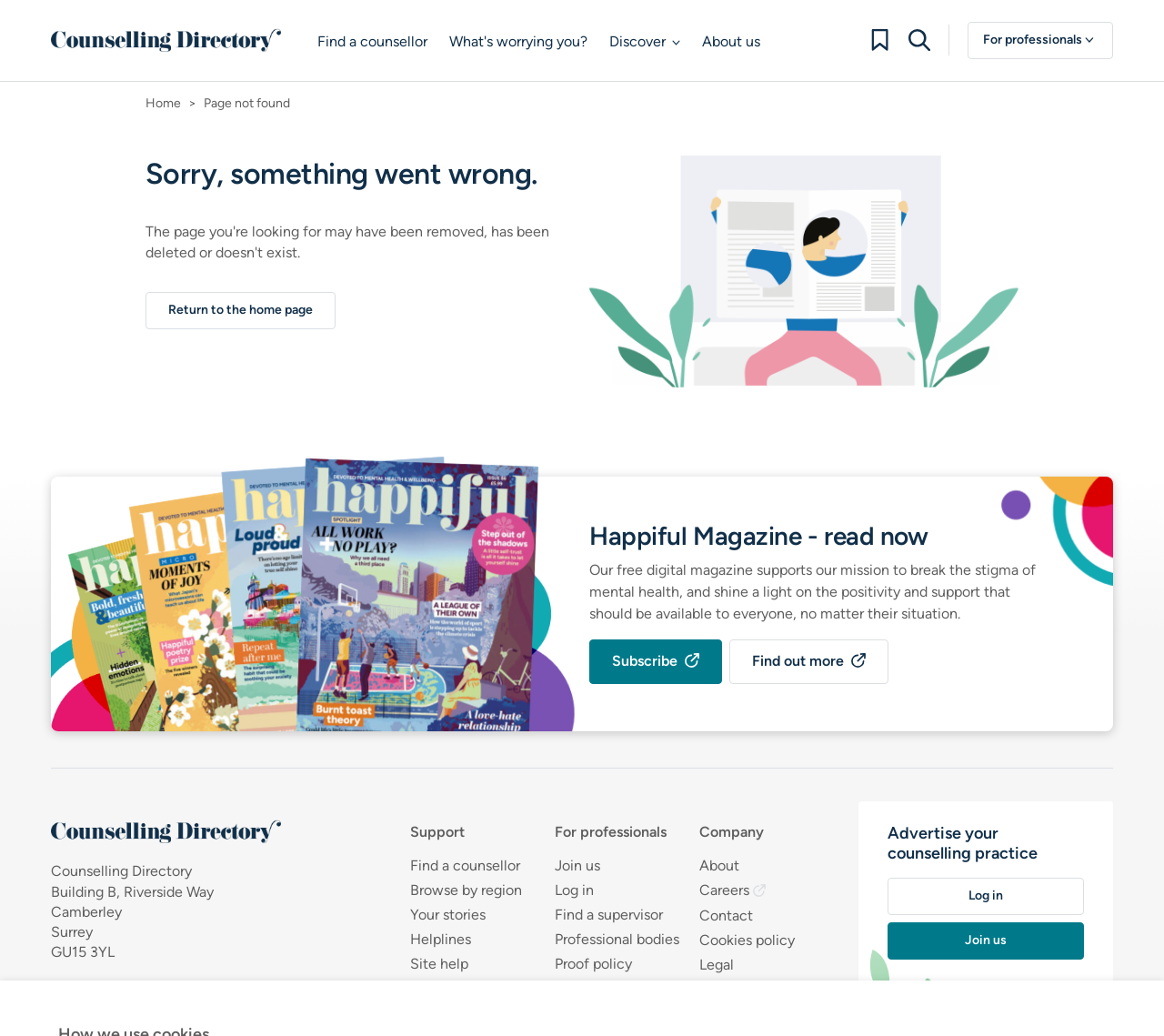Determine the coordinates of the bounding box for the clickable area needed to execute this instruction: "Find out more about Happiful Magazine".

[0.627, 0.618, 0.763, 0.66]